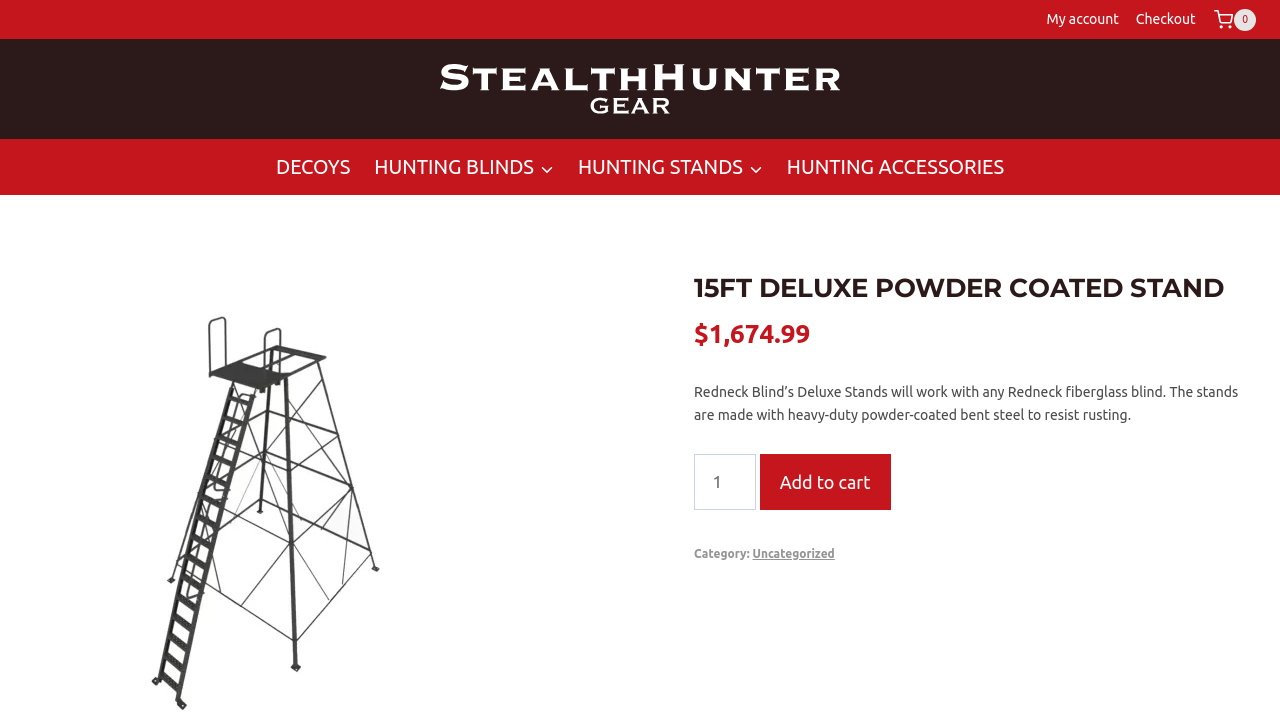What is the function of the button with the text 'Add to cart'?
Please give a detailed answer to the question using the information shown in the image.

I inferred the function of the button with the text 'Add to cart' by its label and its position on the webpage. It is likely that clicking this button will add the product to the shopping cart.